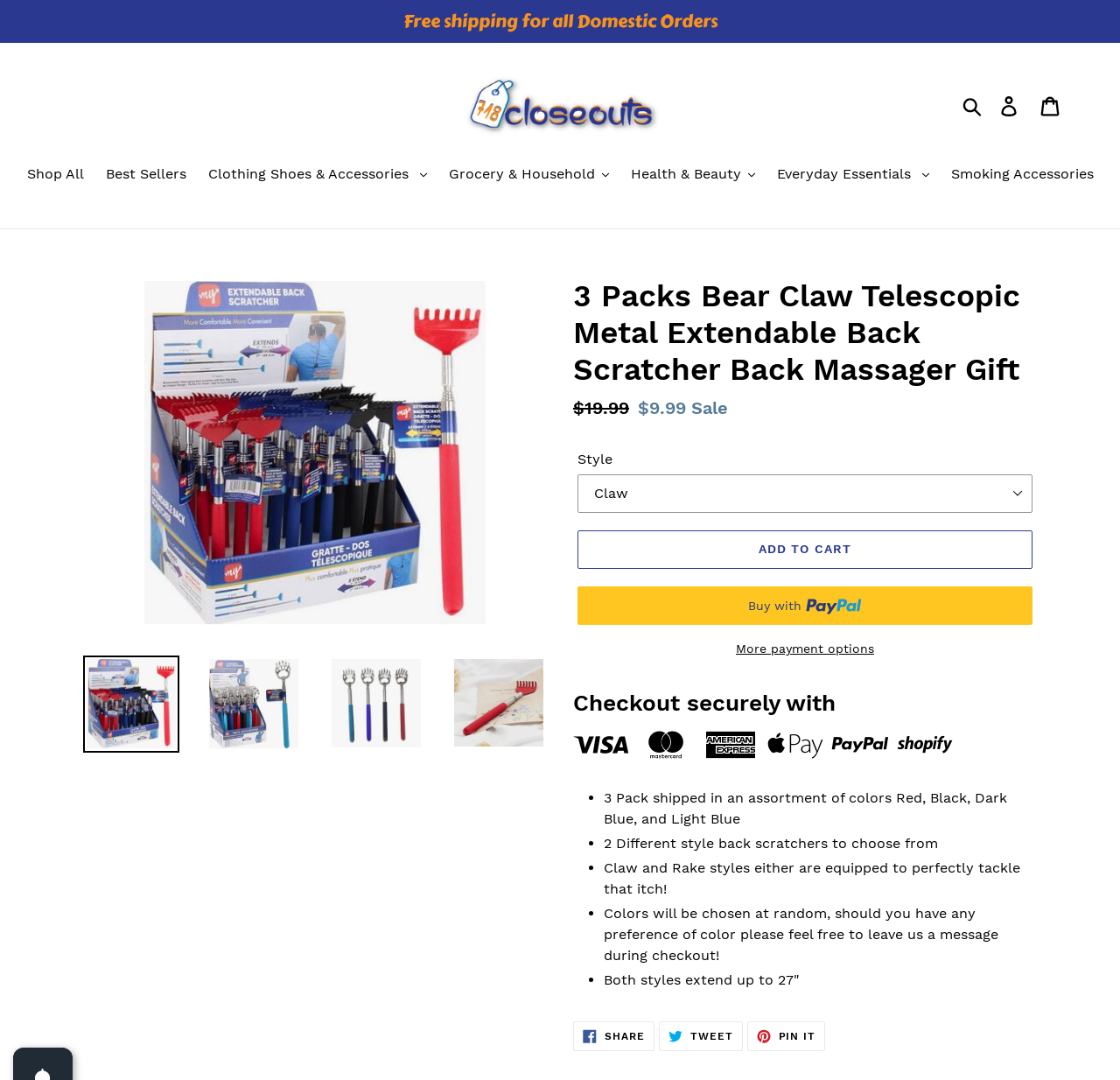Identify the bounding box coordinates of the area that should be clicked in order to complete the given instruction: "Click the 'Log in' link". The bounding box coordinates should be four float numbers between 0 and 1, i.e., [left, top, right, bottom].

[0.884, 0.079, 0.92, 0.116]